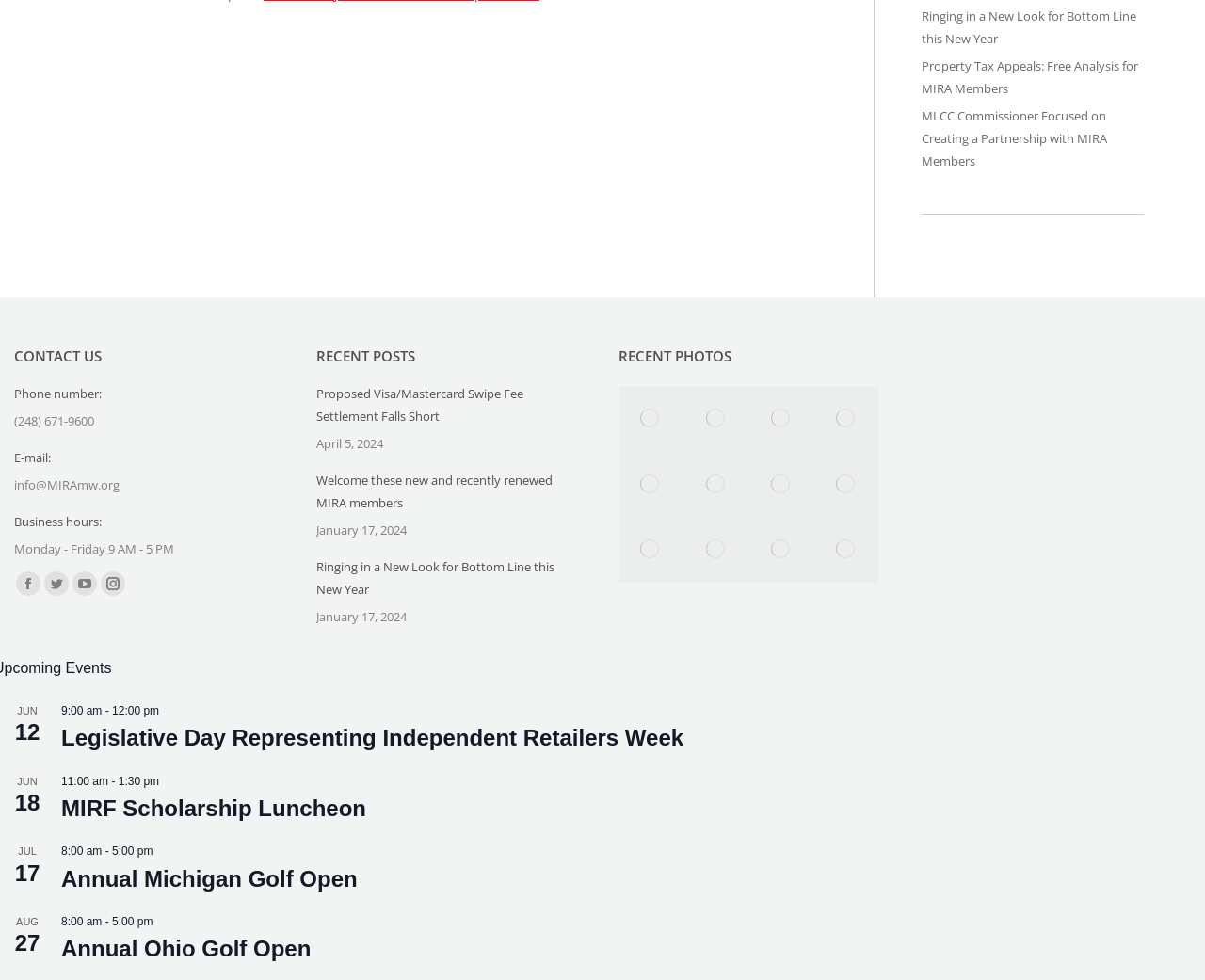Determine the bounding box coordinates of the region I should click to achieve the following instruction: "Click the 'Ringing in a New Look for Bottom Line this New Year' link". Ensure the bounding box coordinates are four float numbers between 0 and 1, i.e., [left, top, right, bottom].

[0.765, 0.005, 0.949, 0.051]